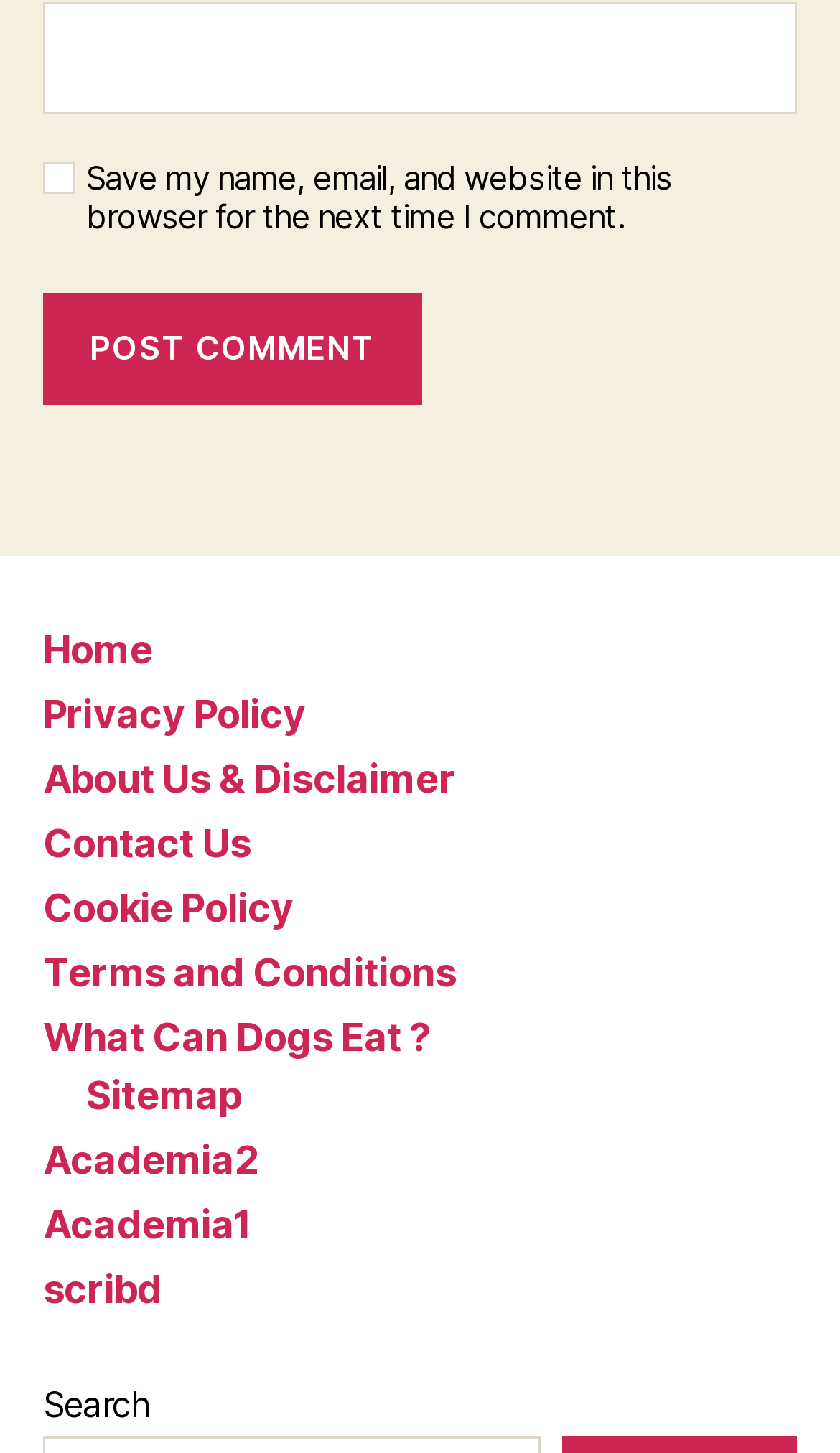How many links are in the menu? Based on the image, give a response in one word or a short phrase.

11